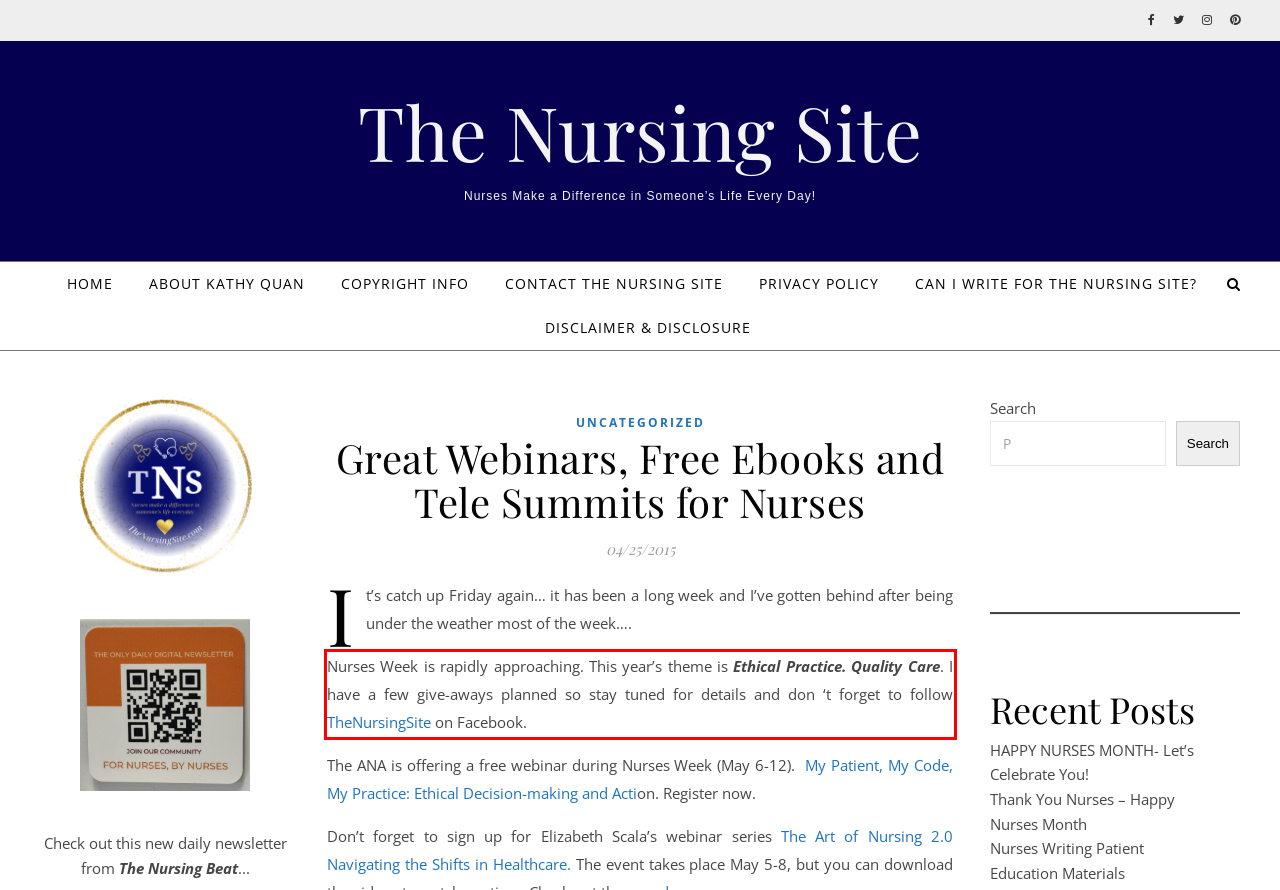Please perform OCR on the UI element surrounded by the red bounding box in the given webpage screenshot and extract its text content.

Nurses Week is rapidly approaching. This year’s theme is Ethical Practice. Quality Care. I have a few give-aways planned so stay tuned for details and don ‘t forget to follow TheNursingSite on Facebook.